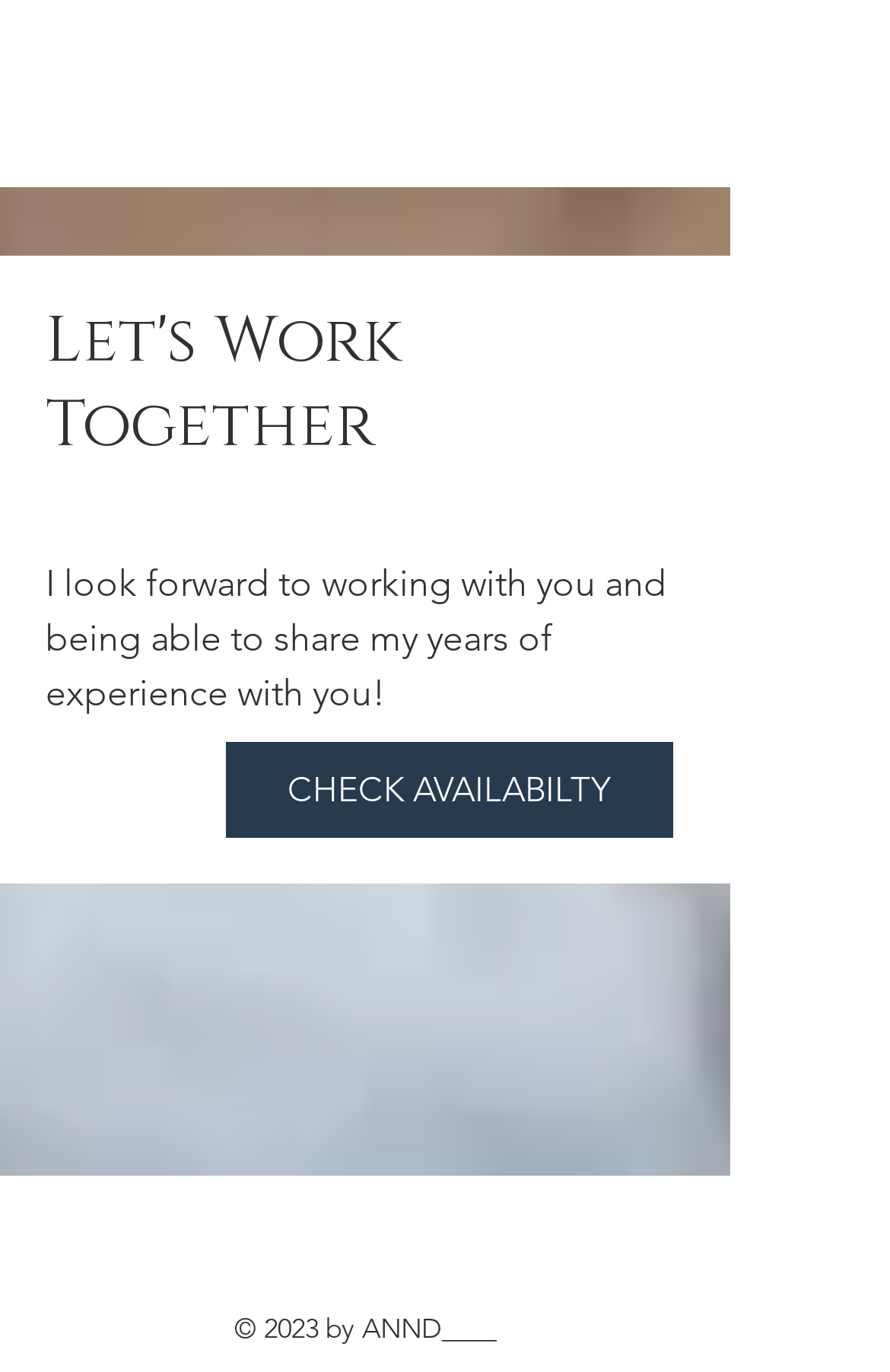What is the purpose of the website?
Kindly answer the question with as much detail as you can.

Based on the heading 'Let's Work Together' and the static text 'I look forward to working with you and being able to share my years of experience with you!', it can be inferred that the purpose of the website is to collaborate or work together with the owner of the website.